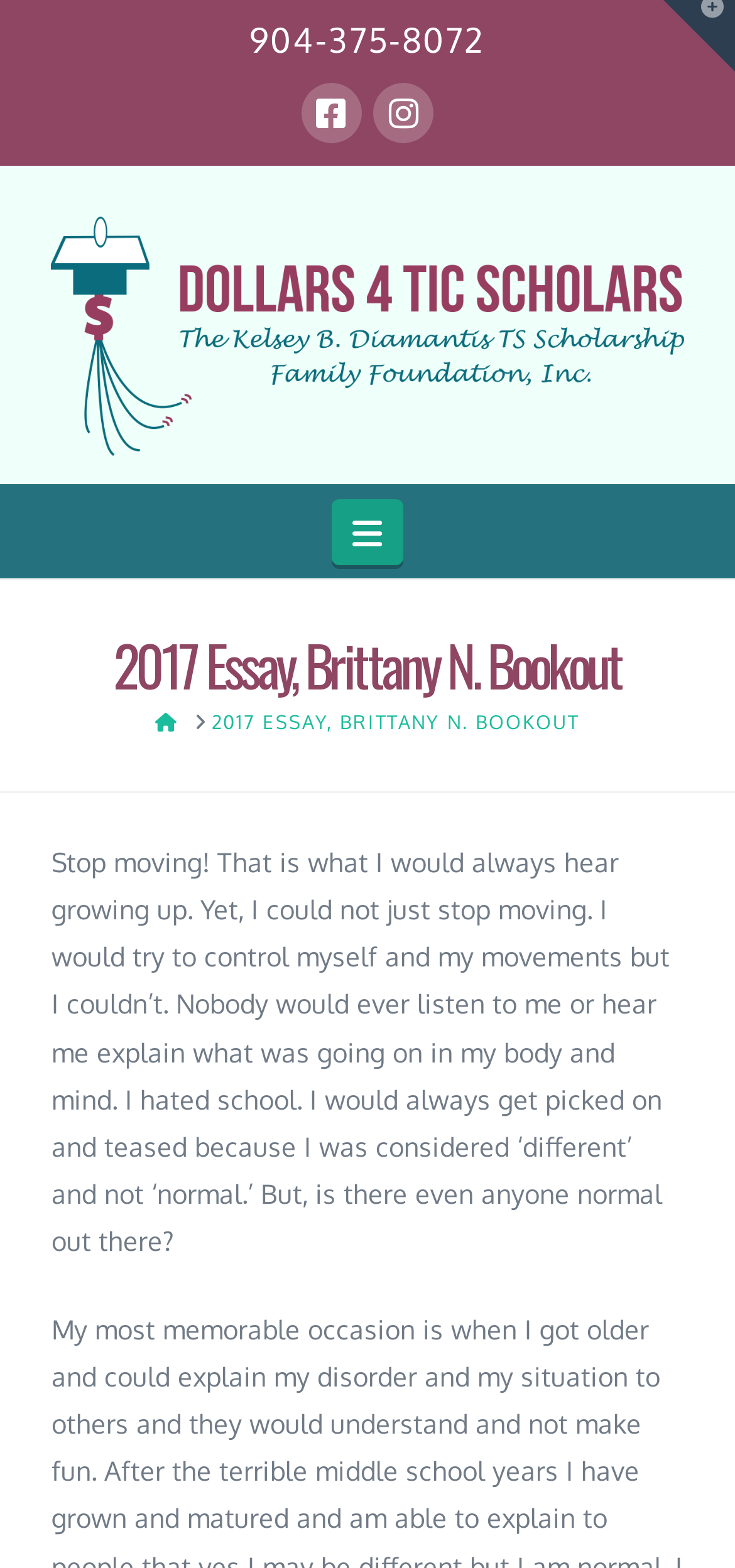What is the name of the essay author?
Based on the screenshot, answer the question with a single word or phrase.

Brittany N. Bookout